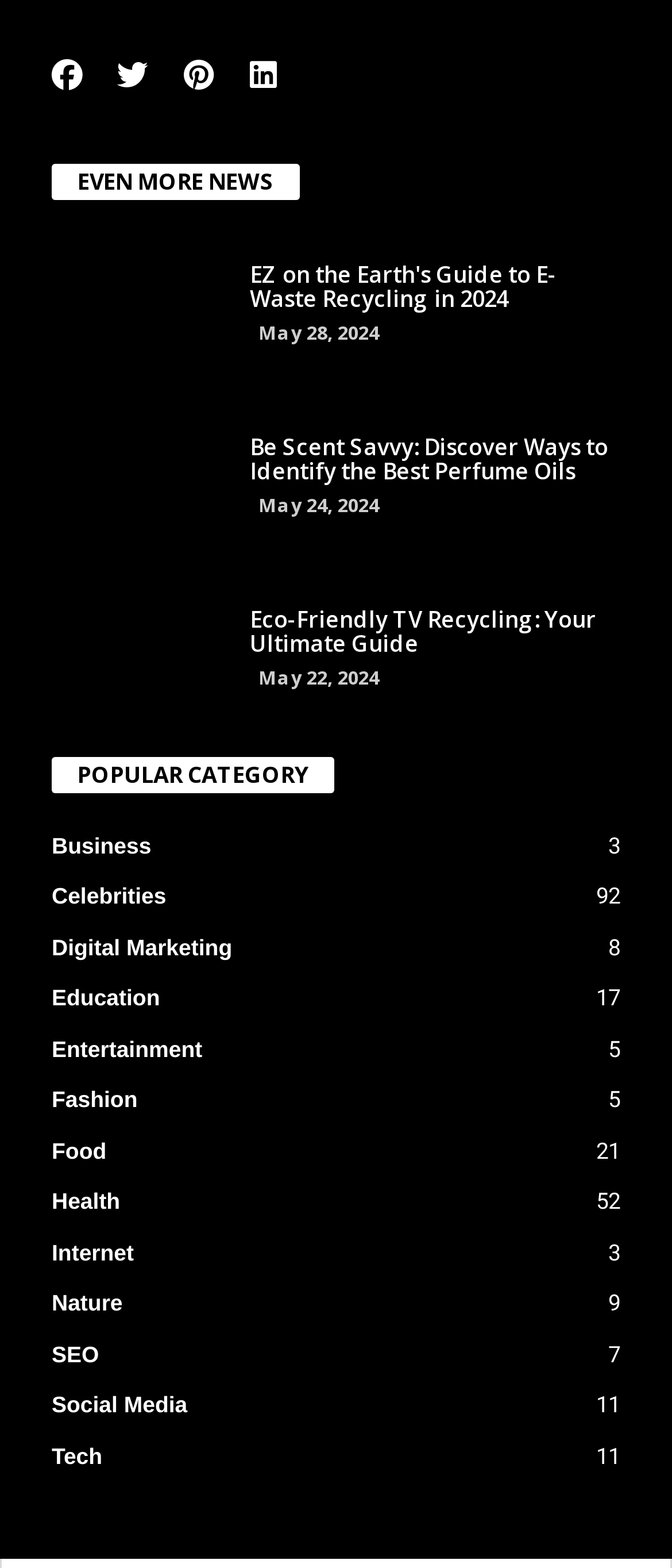Please specify the bounding box coordinates of the clickable section necessary to execute the following command: "Read about TV recycling".

[0.372, 0.387, 0.923, 0.418]